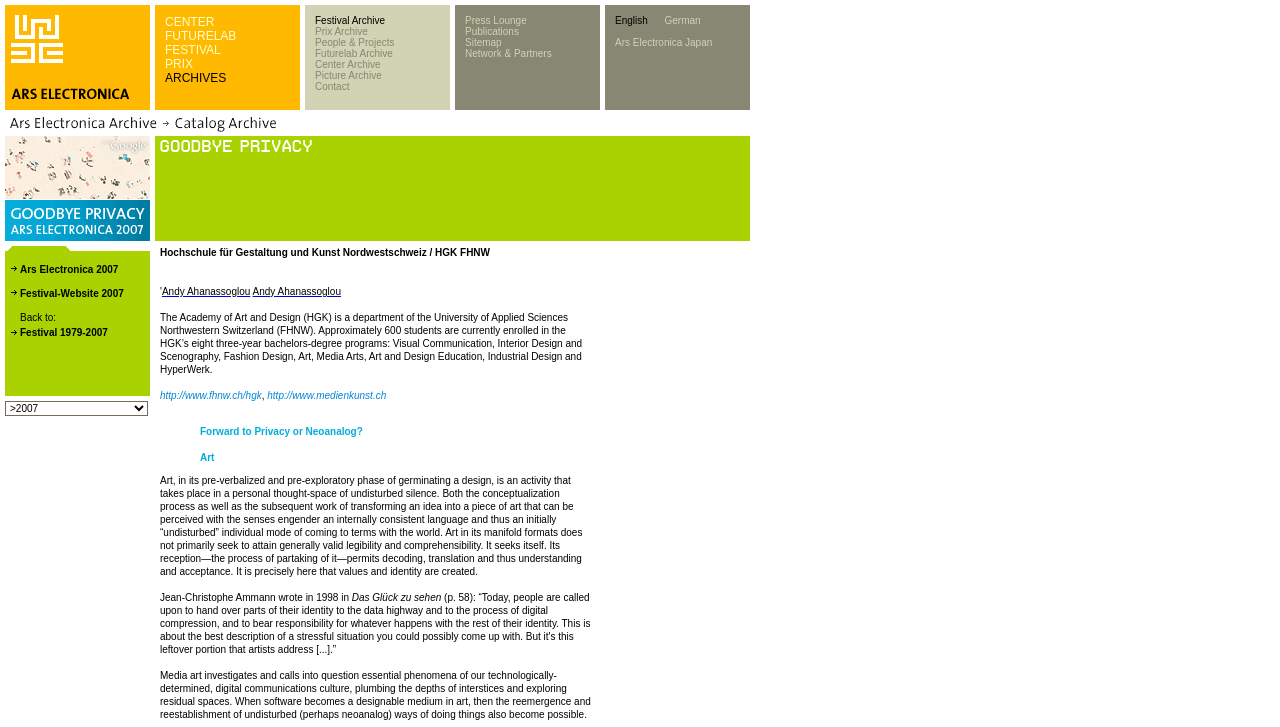Please provide a comprehensive response to the question based on the details in the image: What is the name of the festival archive?

I found this answer by looking at the links in the second row of the table, where one of the links is labeled 'Festival Archive'.